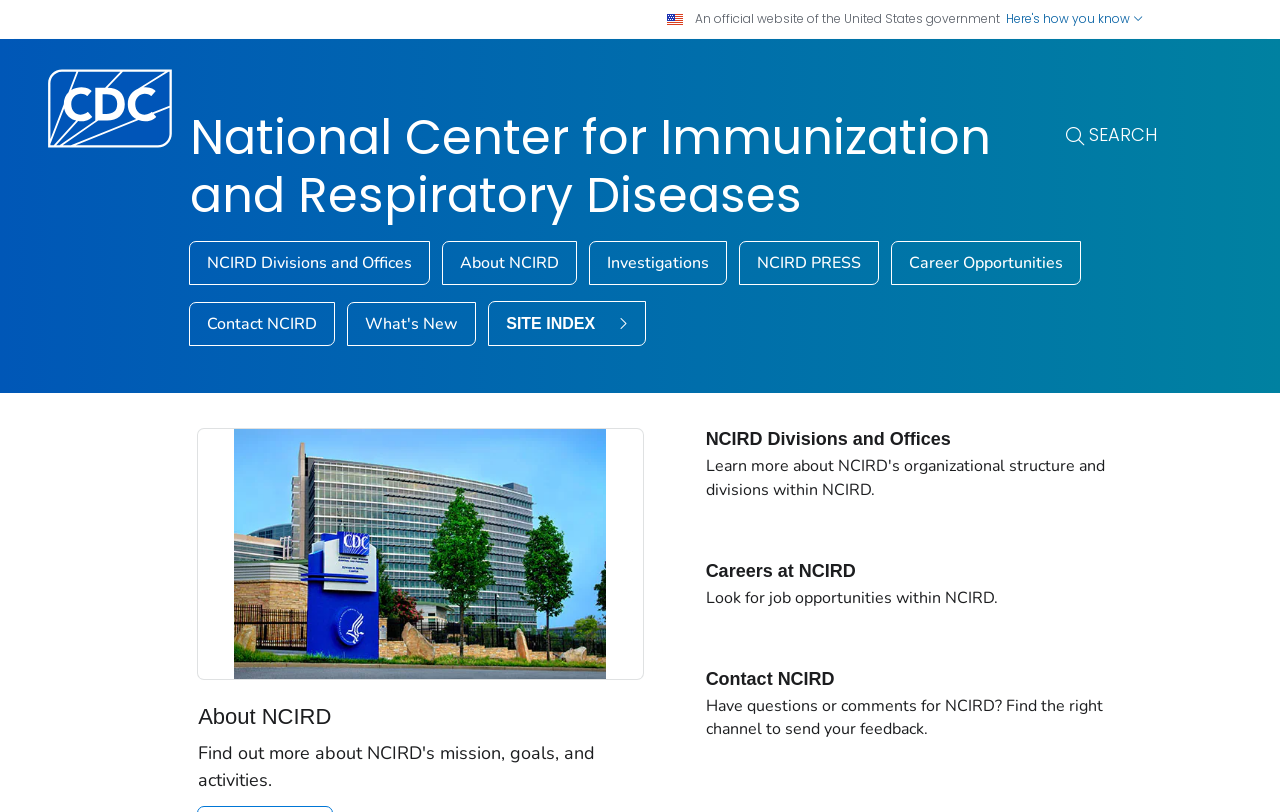Kindly provide the bounding box coordinates of the section you need to click on to fulfill the given instruction: "Learn about NCIRD divisions and offices".

[0.149, 0.298, 0.335, 0.35]